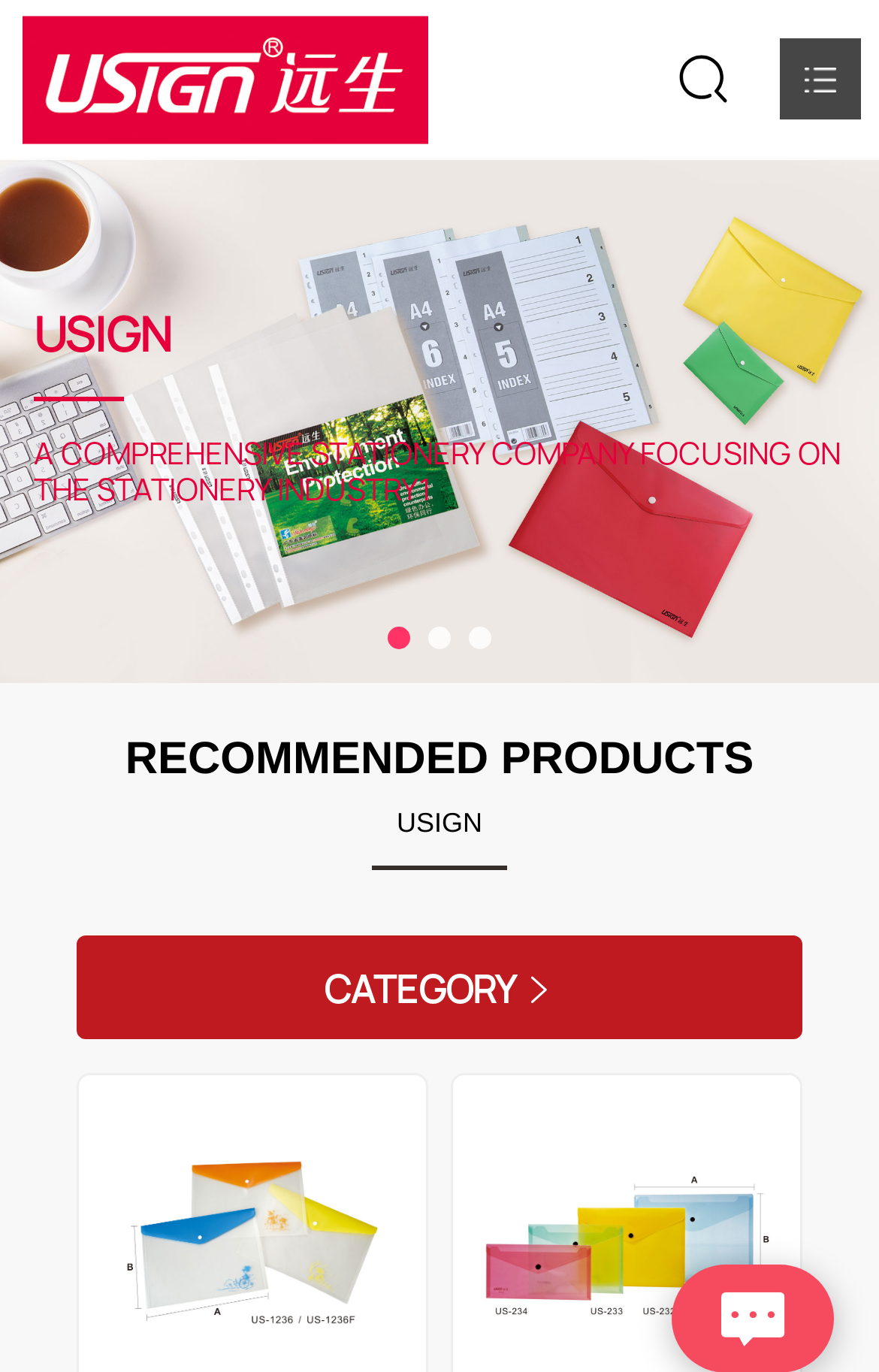Can you provide the bounding box coordinates for the element that should be clicked to implement the instruction: "Download files"?

[0.08, 0.503, 0.92, 0.578]